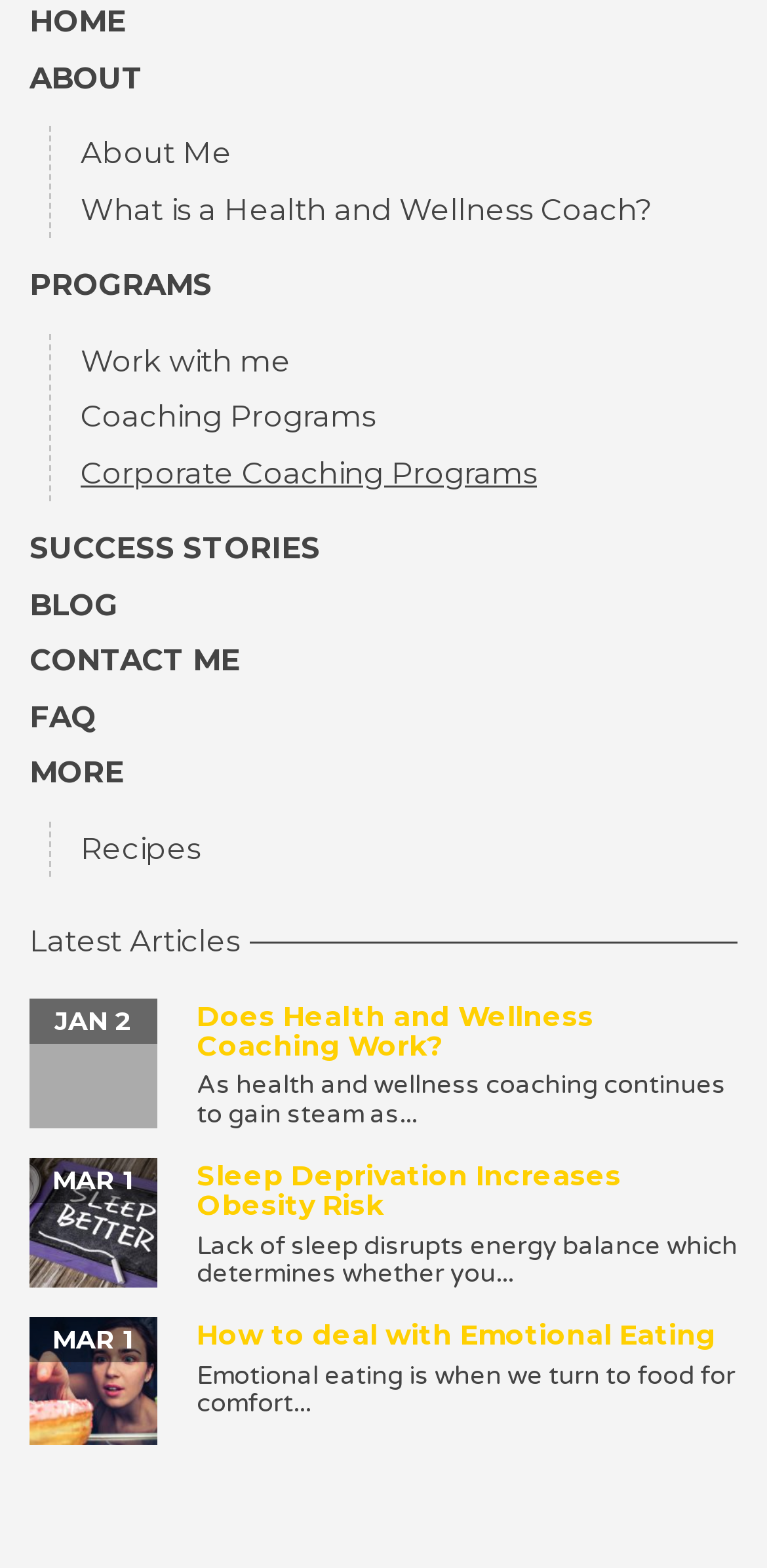What is the purpose of the 'Work with me' link?
Please provide a comprehensive and detailed answer to the question.

The 'Work with me' link is likely related to the coaching services offered by the webpage's author, allowing visitors to learn more about or engage with the coaching programs.